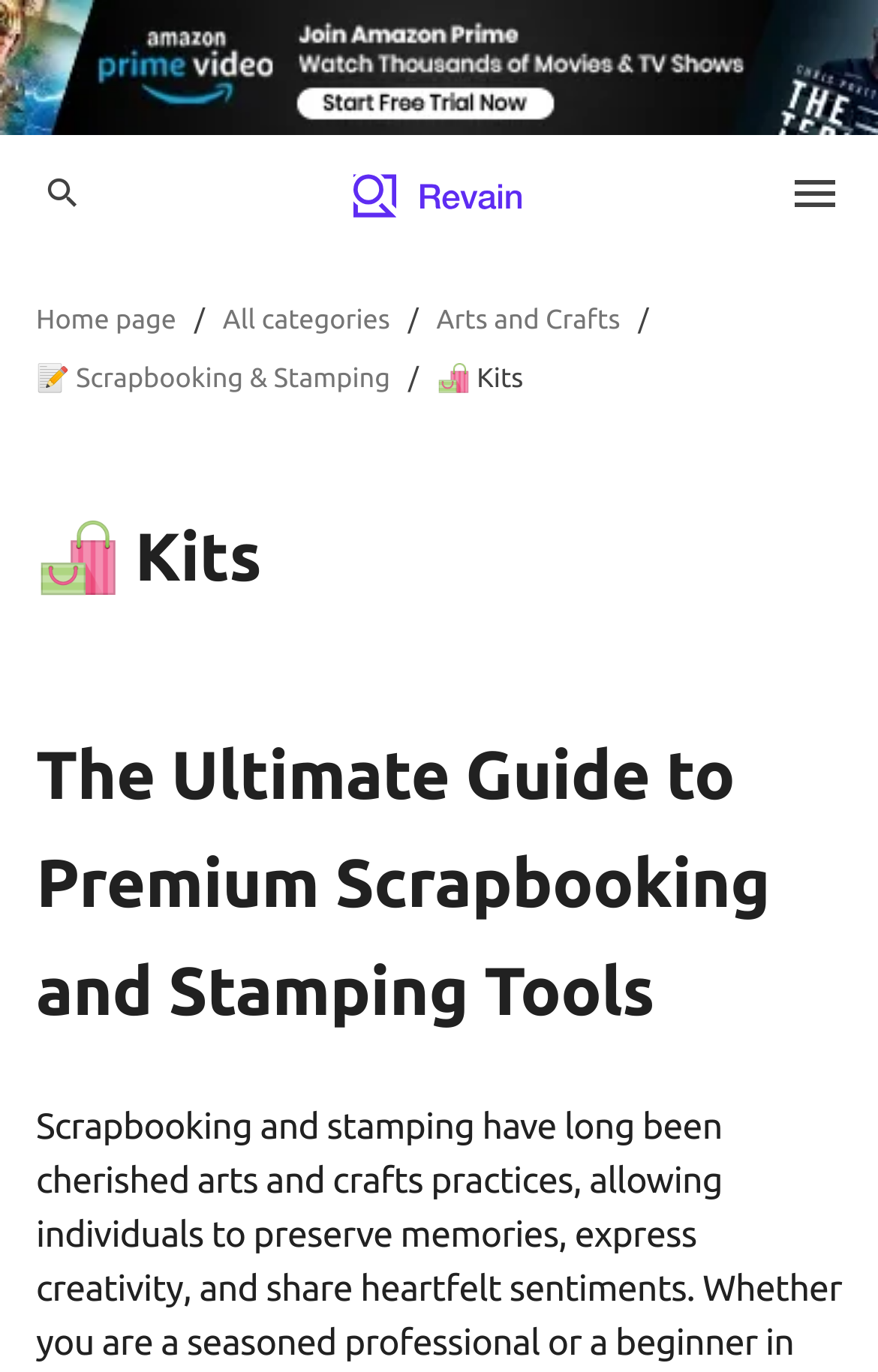What is the logo present at the top left corner of the webpage?
Respond with a short answer, either a single word or a phrase, based on the image.

Revain logo